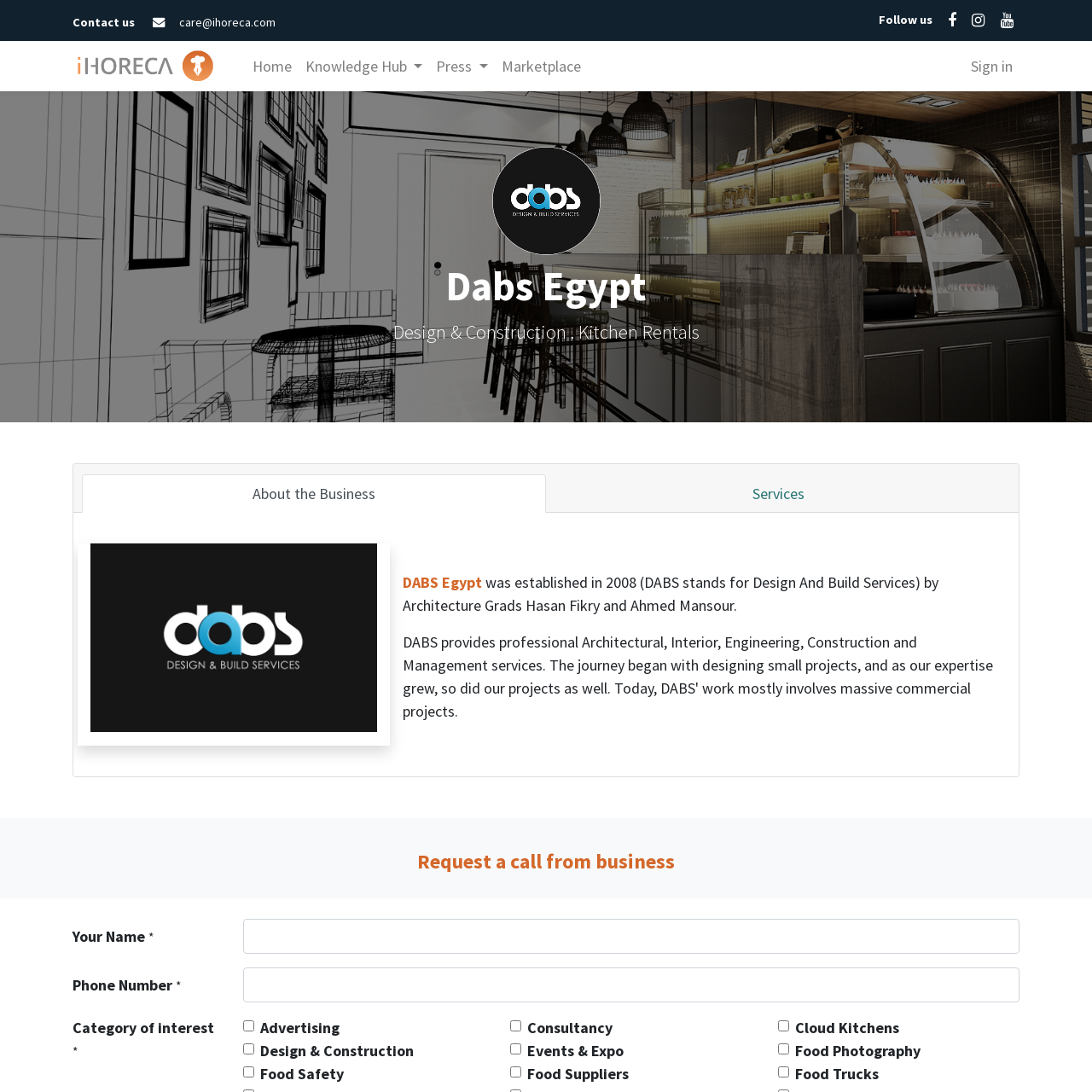Locate the bounding box of the UI element defined by this description: "parent_node: Follow us". The coordinates should be given as four float numbers between 0 and 1, formatted as [left, top, right, bottom].

[0.887, 0.009, 0.905, 0.029]